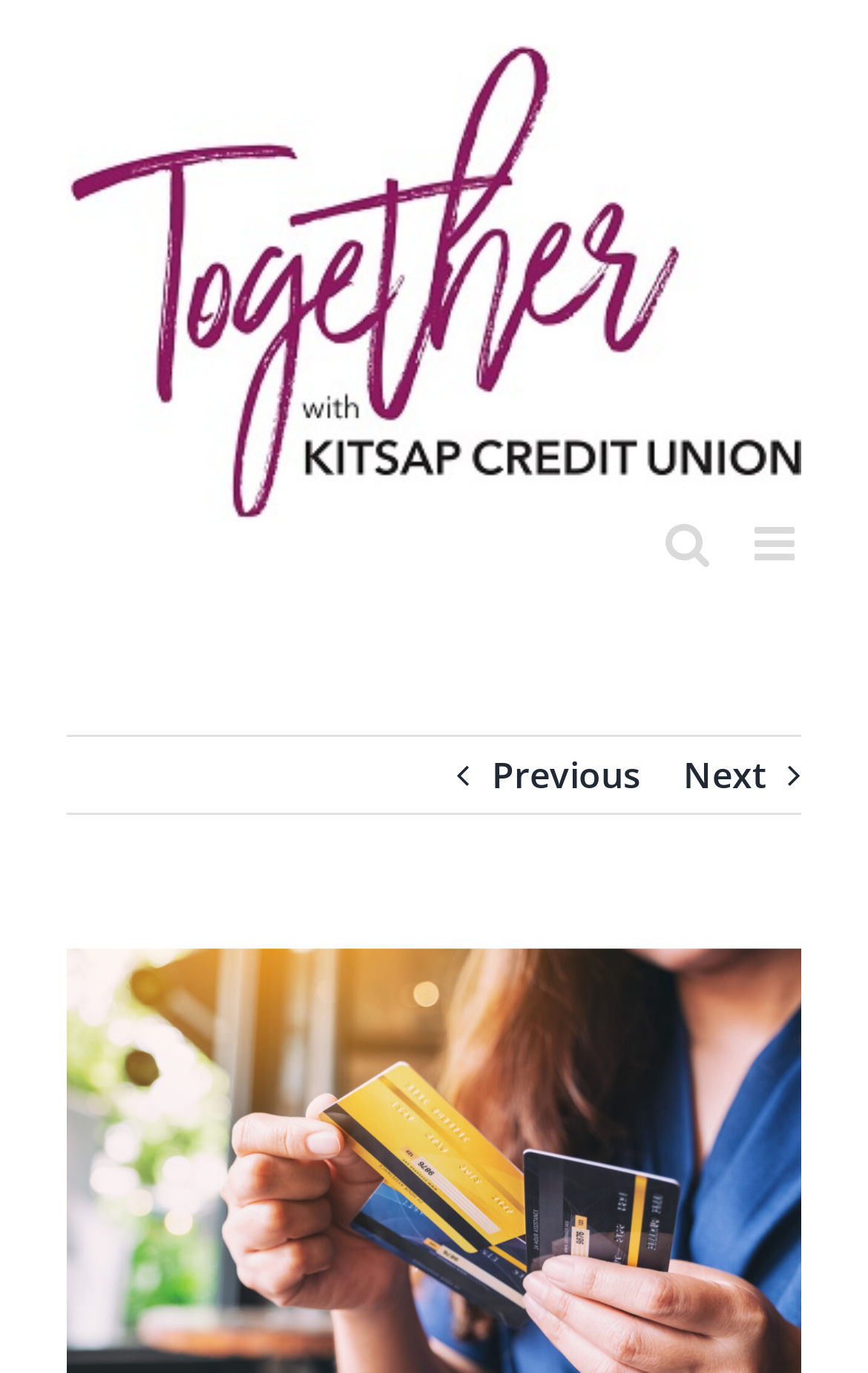What is the function of the 'Next' button?
Look at the screenshot and give a one-word or phrase answer.

Go to next page